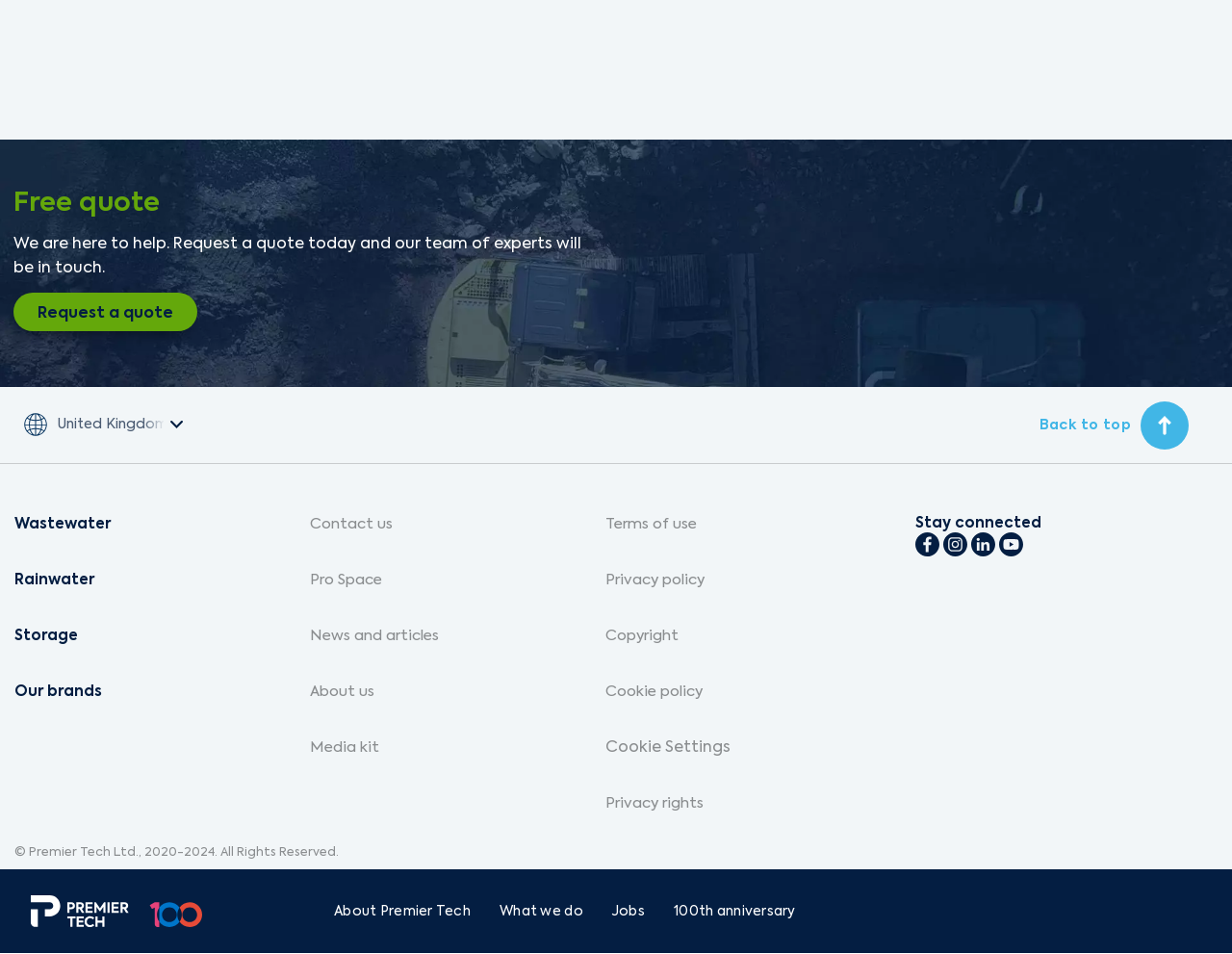Could you specify the bounding box coordinates for the clickable section to complete the following instruction: "Follow on Facebook"?

[0.743, 0.558, 0.762, 0.583]